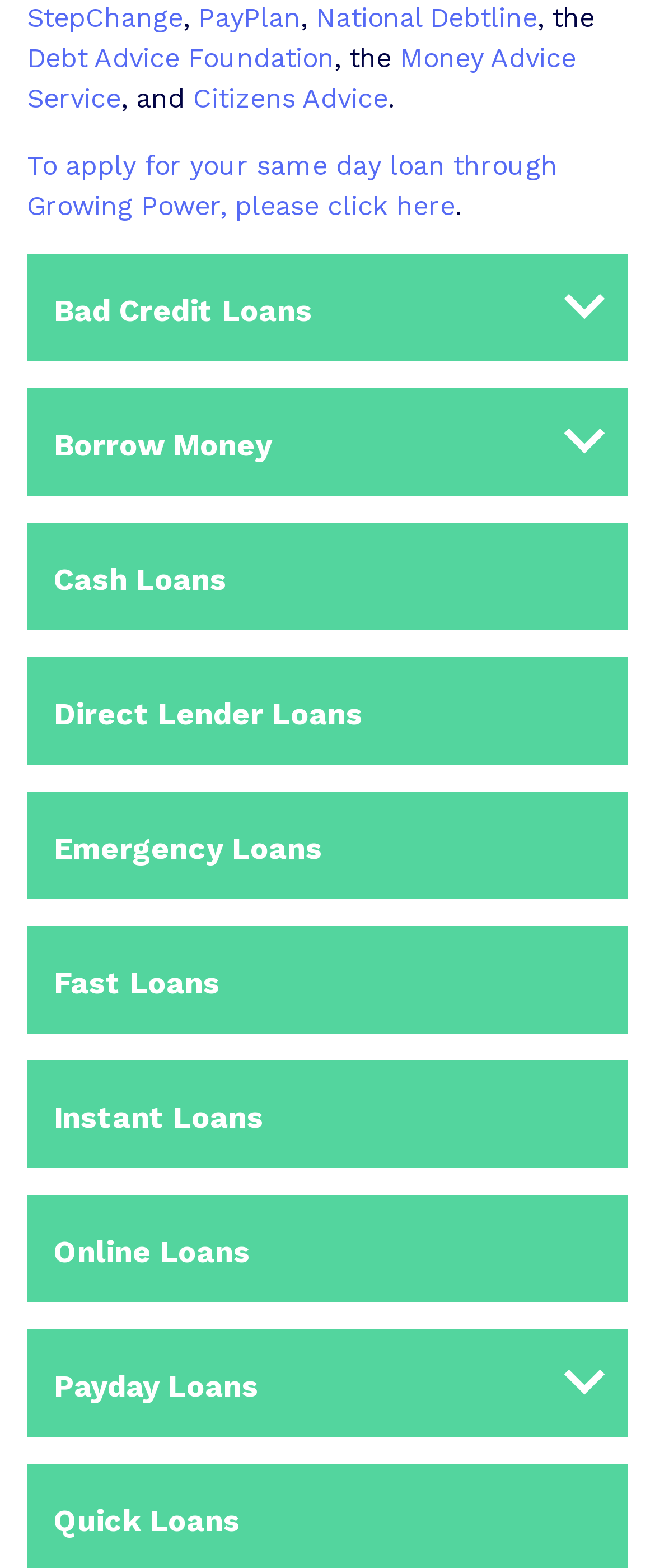Please locate the bounding box coordinates of the region I need to click to follow this instruction: "Apply for a same day loan".

[0.041, 0.095, 0.851, 0.141]